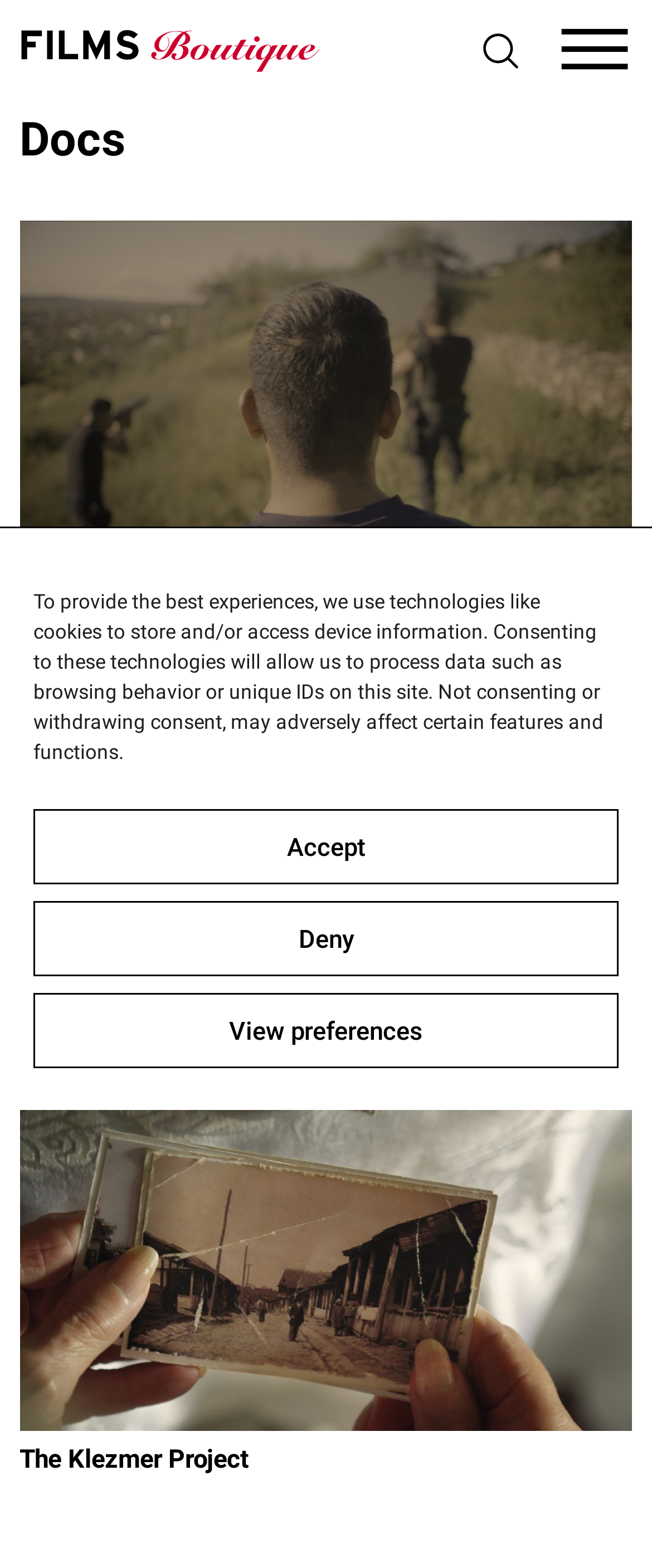How many films are listed on this page?
Make sure to answer the question with a detailed and comprehensive explanation.

I counted the number of articles on the webpage, each containing information about a film, and found three articles with headings 'A Wolfpack called Ernesto', 'Our Body', and 'The Klezmer Project'.